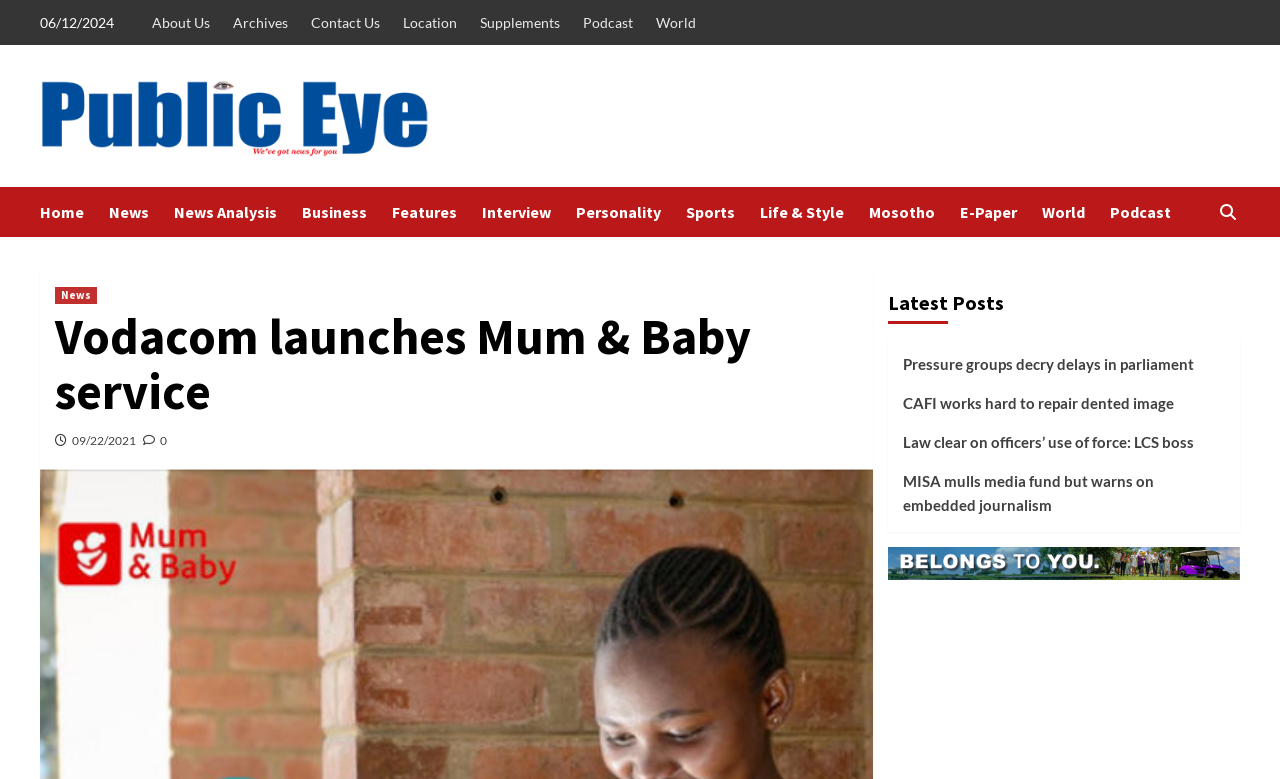Locate the coordinates of the bounding box for the clickable region that fulfills this instruction: "Read the Pressure groups decry delays in parliament article".

[0.705, 0.452, 0.957, 0.502]